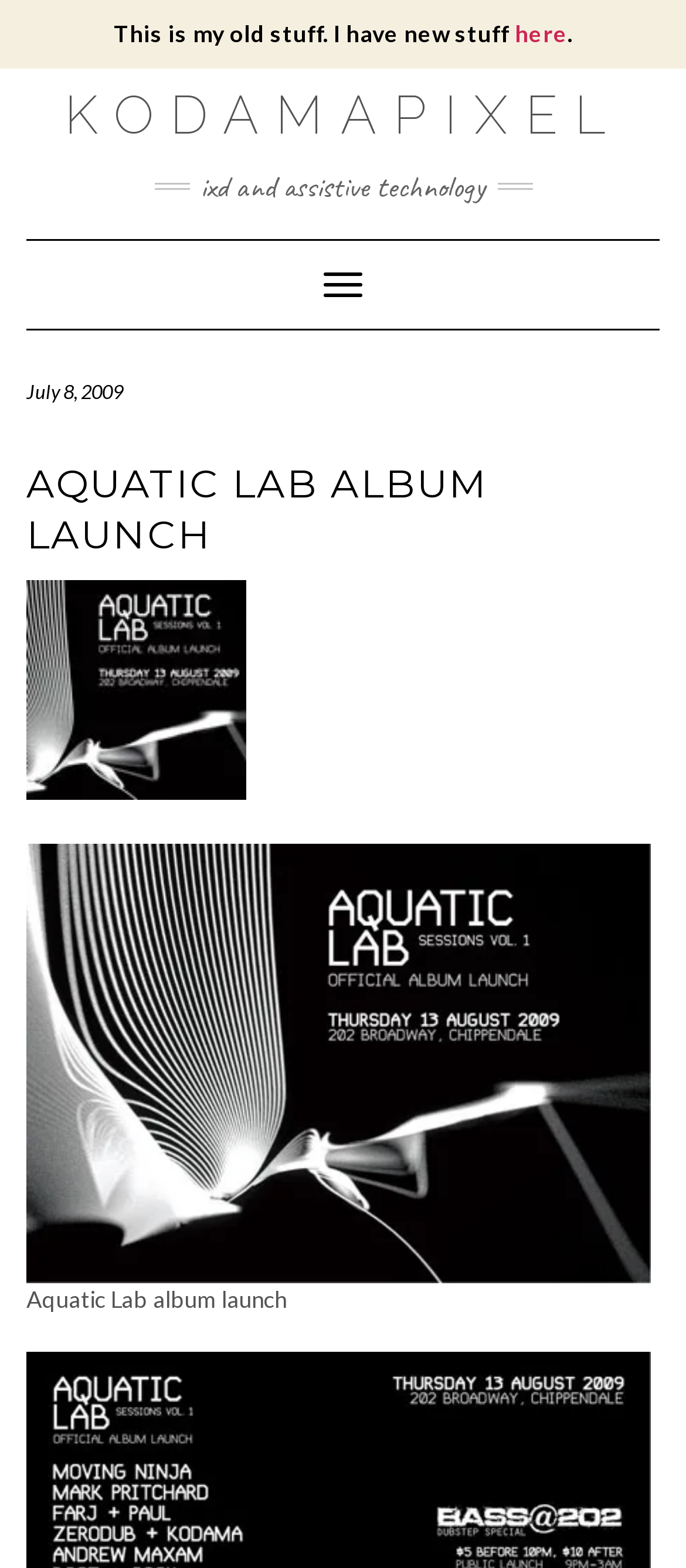Respond to the following query with just one word or a short phrase: 
What is the topic of the blog post?

Album launch